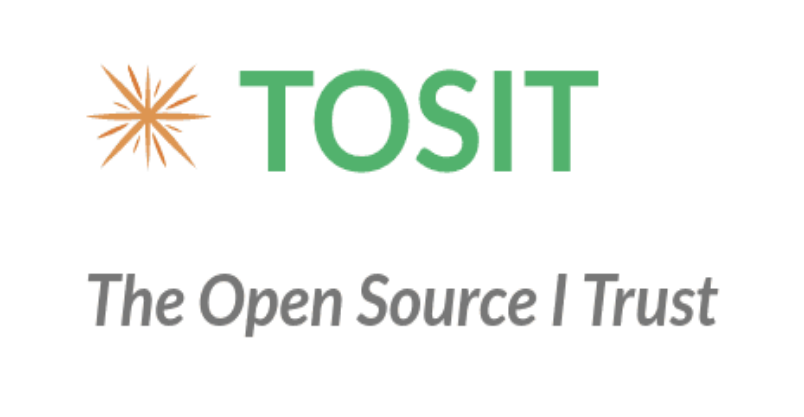Provide a comprehensive description of the image.

The image showcases the logo of TOSIT, which stands for "The Open Source I Trust." The logo features the name "TOSIT" prominently displayed in bold green letters, accompanied by a stylized orange starburst design that denotes innovation and trust in open-source software. Below the main title, the tagline "The Open Source I Trust" is presented in a softer gray font, emphasizing TOSIT's commitment to promoting open-source principles. This organization, identified as a French non-profit, aims to support and enhance the use and accessibility of open-source software, engaging various stakeholders within the tech community.